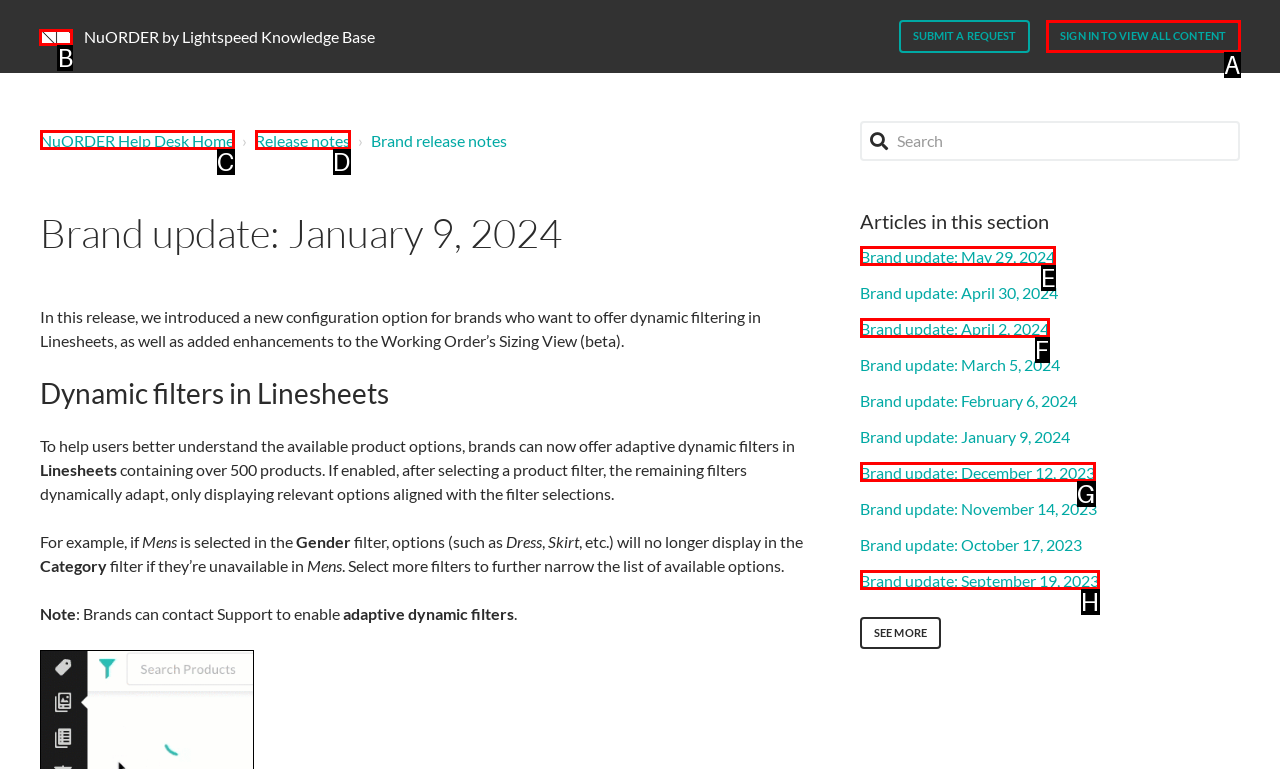Determine the letter of the UI element I should click on to complete the task: Click the logo from the provided choices in the screenshot.

B